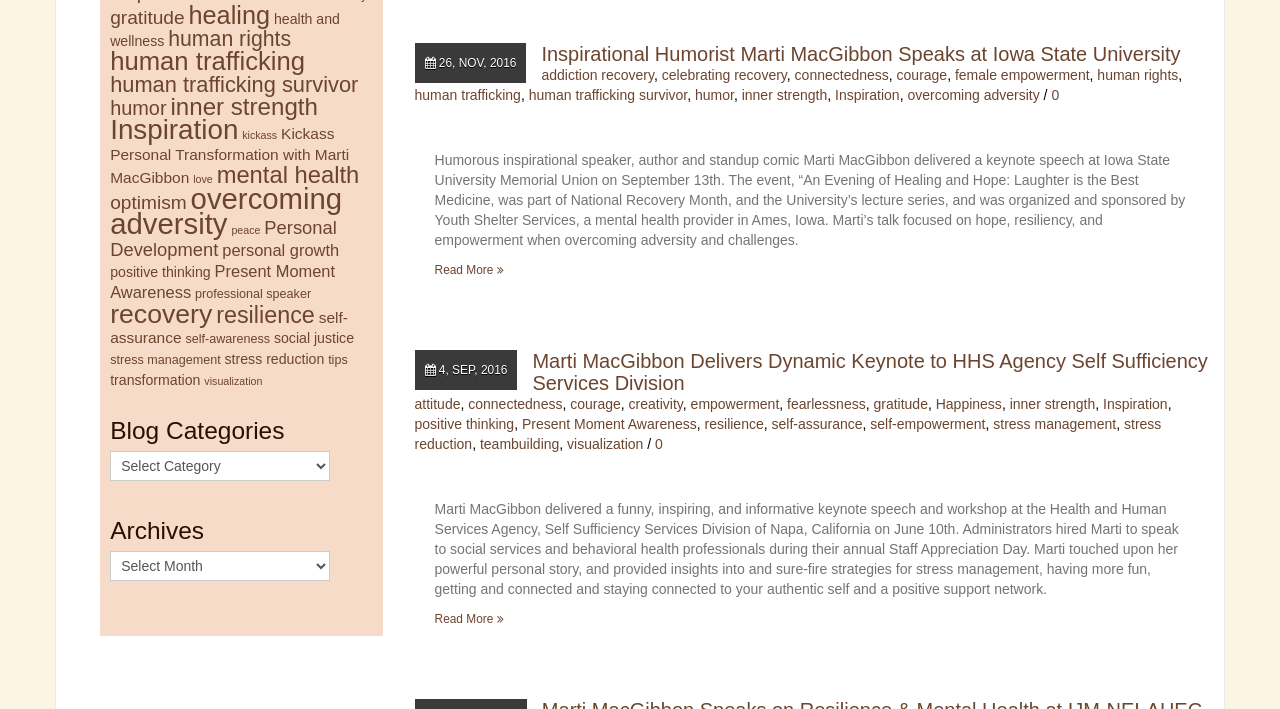Locate the bounding box coordinates of the element to click to perform the following action: 'Explore articles about inspiration'. The coordinates should be given as four float values between 0 and 1, in the form of [left, top, right, bottom].

[0.086, 0.161, 0.186, 0.205]